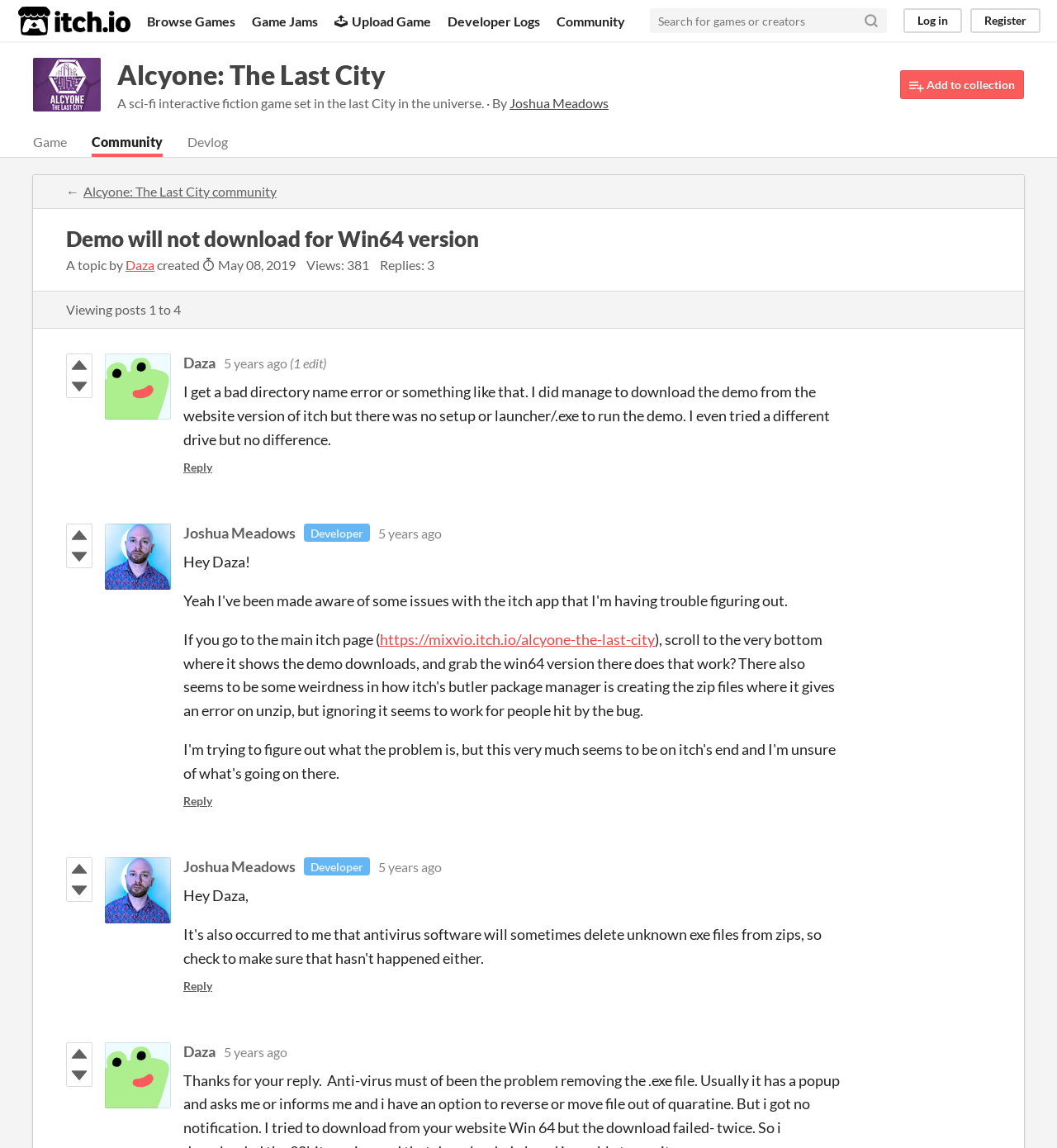Locate the bounding box coordinates of the clickable area to execute the instruction: "Reply to the topic". Provide the coordinates as four float numbers between 0 and 1, represented as [left, top, right, bottom].

[0.173, 0.401, 0.201, 0.413]